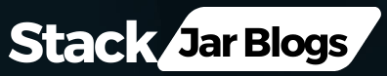Provide a short answer to the following question with just one word or phrase: What is the purpose of the website?

Content sharing and blogging